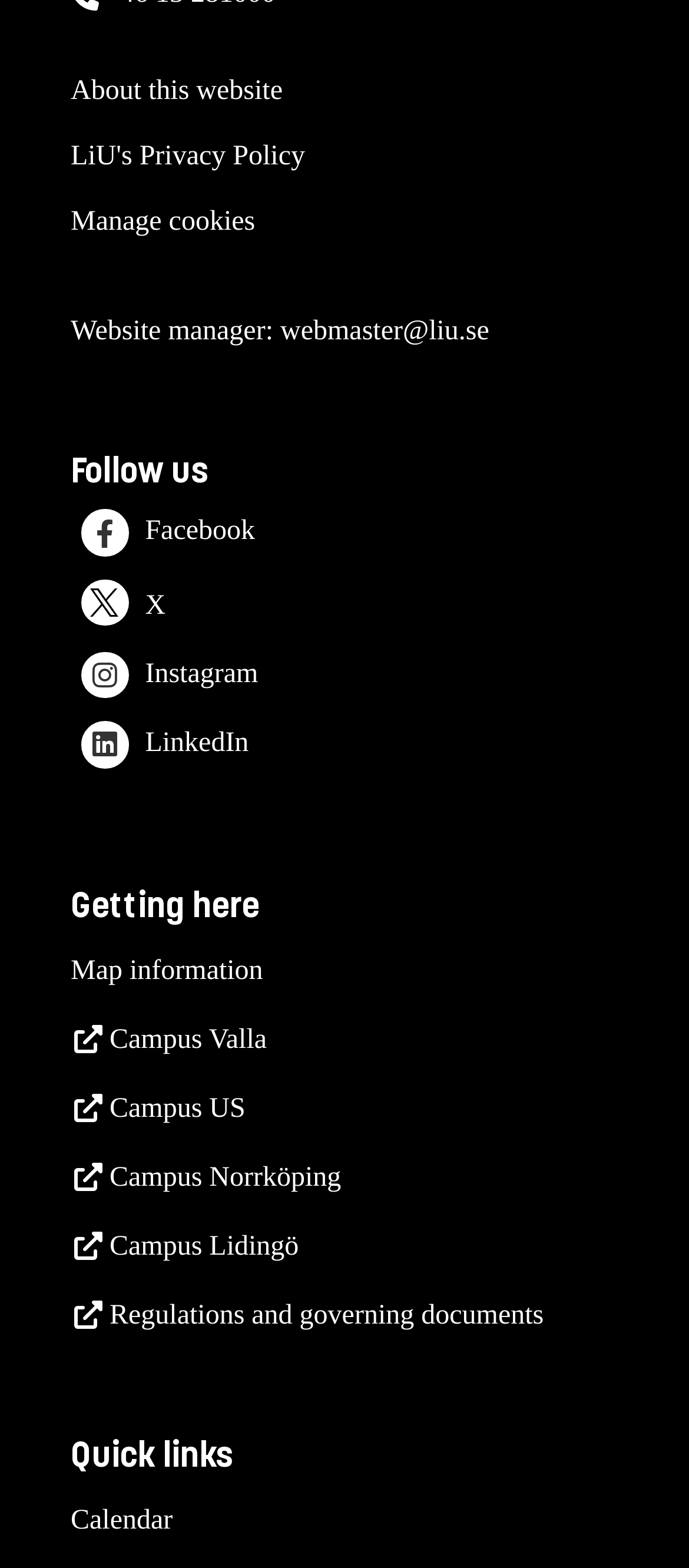Identify the bounding box coordinates for the element you need to click to achieve the following task: "Get Map information". Provide the bounding box coordinates as four float numbers between 0 and 1, in the form [left, top, right, bottom].

[0.103, 0.61, 0.382, 0.629]